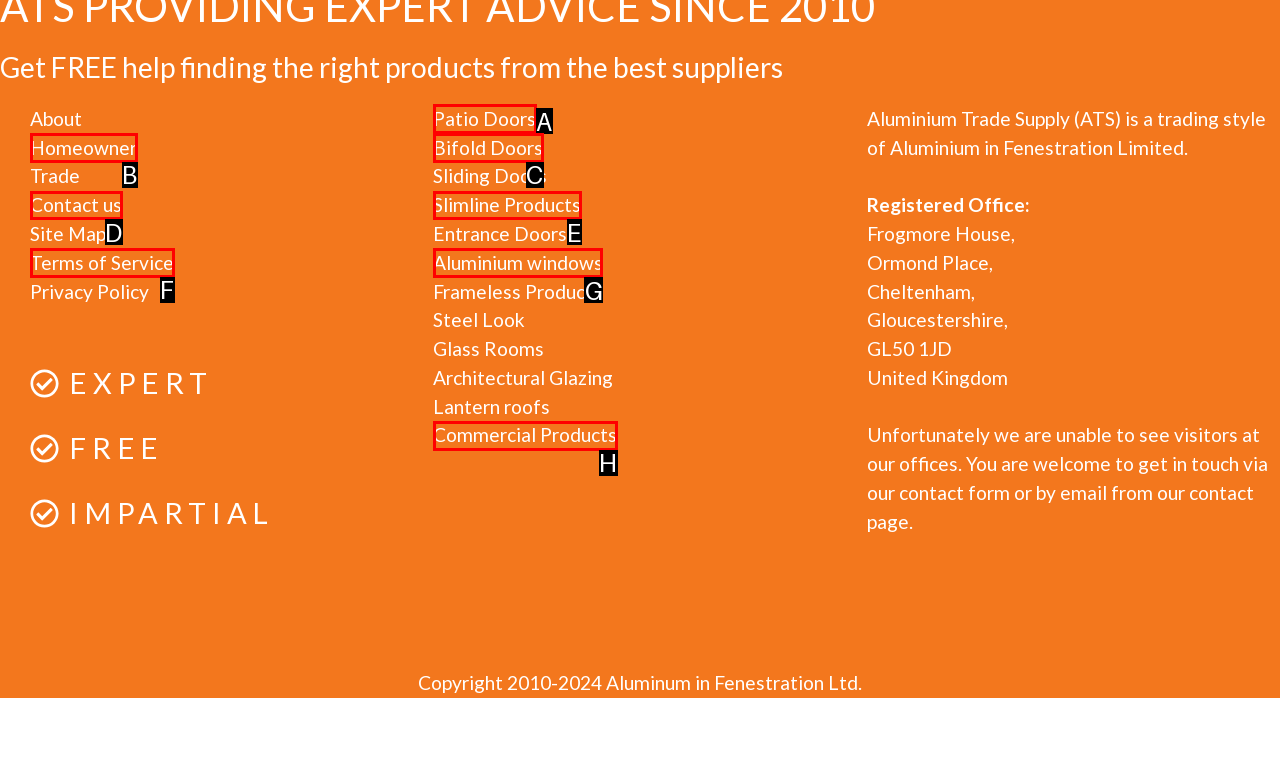Identify the HTML element you need to click to achieve the task: Click on 'Aluminium windows' link. Respond with the corresponding letter of the option.

G